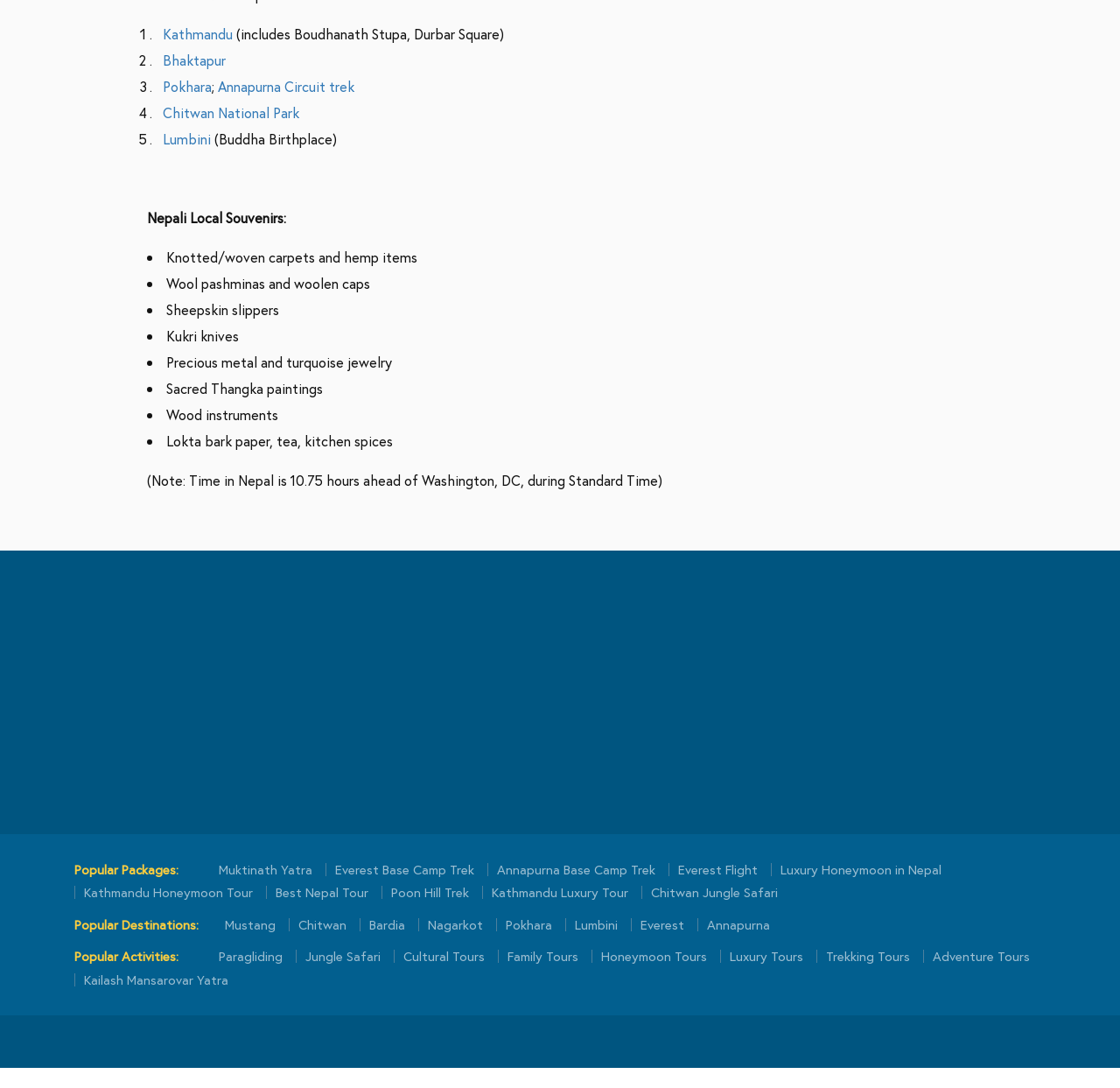Answer in one word or a short phrase: 
What are the popular destinations in Nepal?

Mustang, Chitwan, Bardia, Nagarkot, Pokhara, Lumbini, Everest, Annapurna